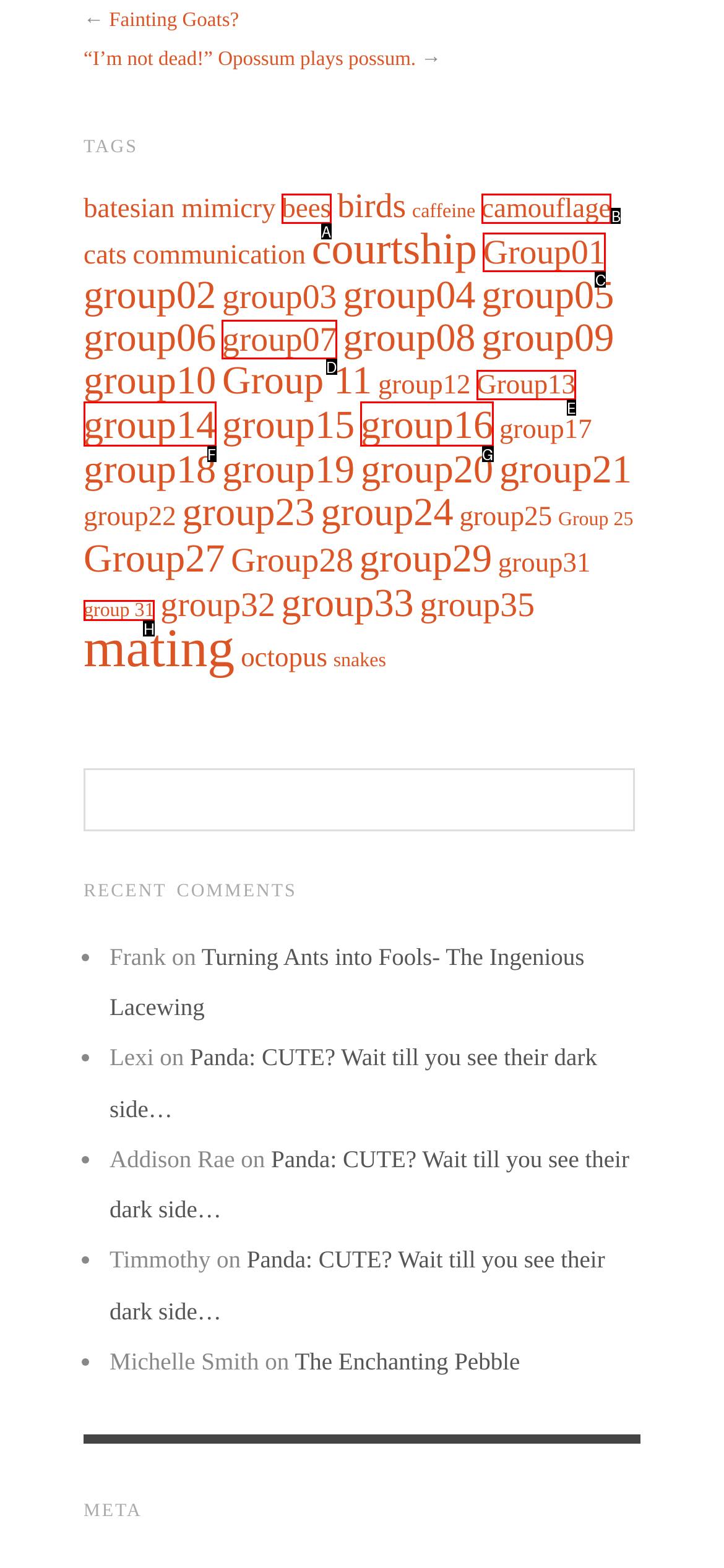From the given choices, determine which HTML element aligns with the description: group 31 Respond with the letter of the appropriate option.

H